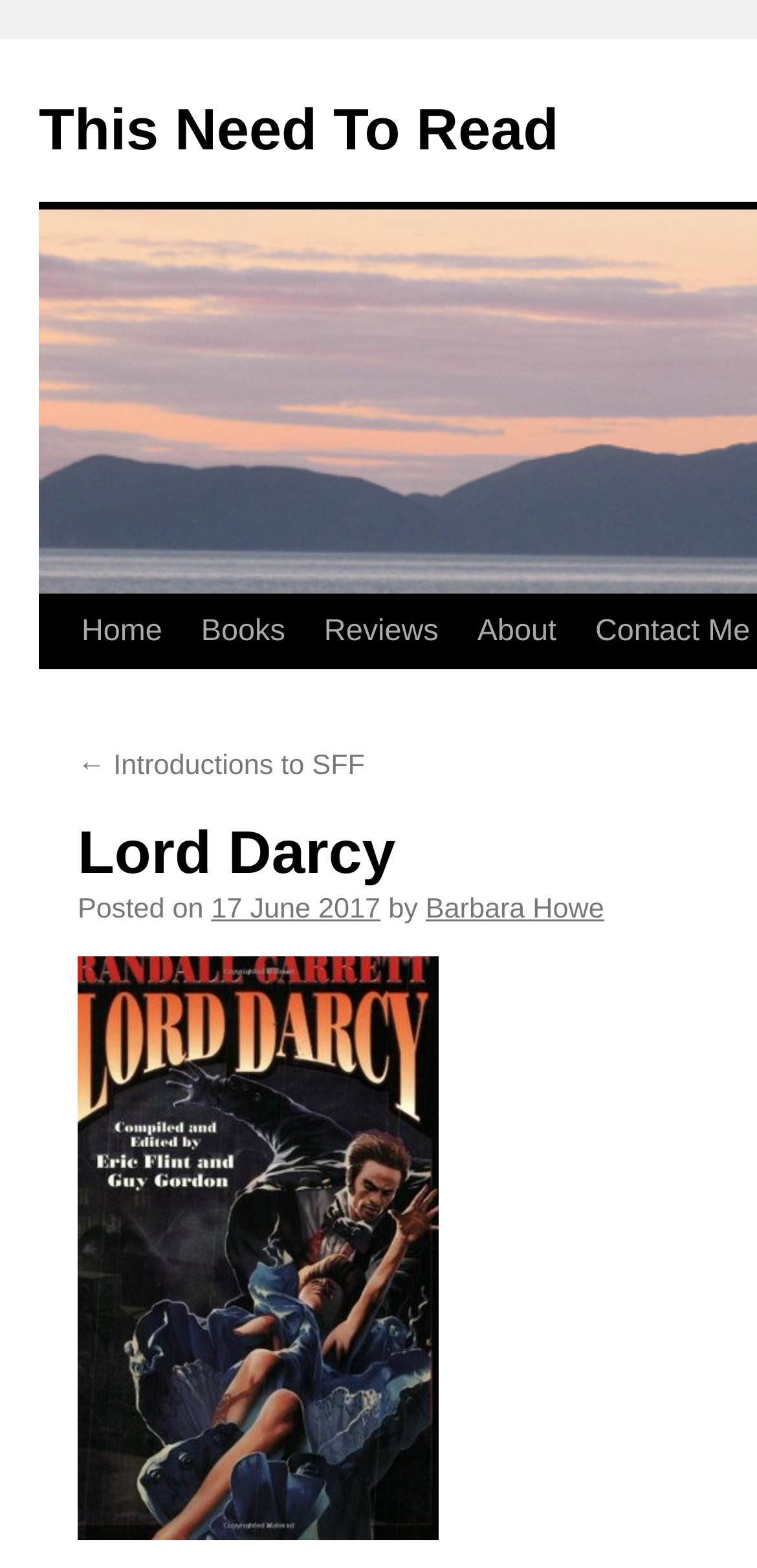Please specify the bounding box coordinates of the element that should be clicked to execute the given instruction: 'visit about page'. Ensure the coordinates are four float numbers between 0 and 1, expressed as [left, top, right, bottom].

[0.605, 0.38, 0.761, 0.427]